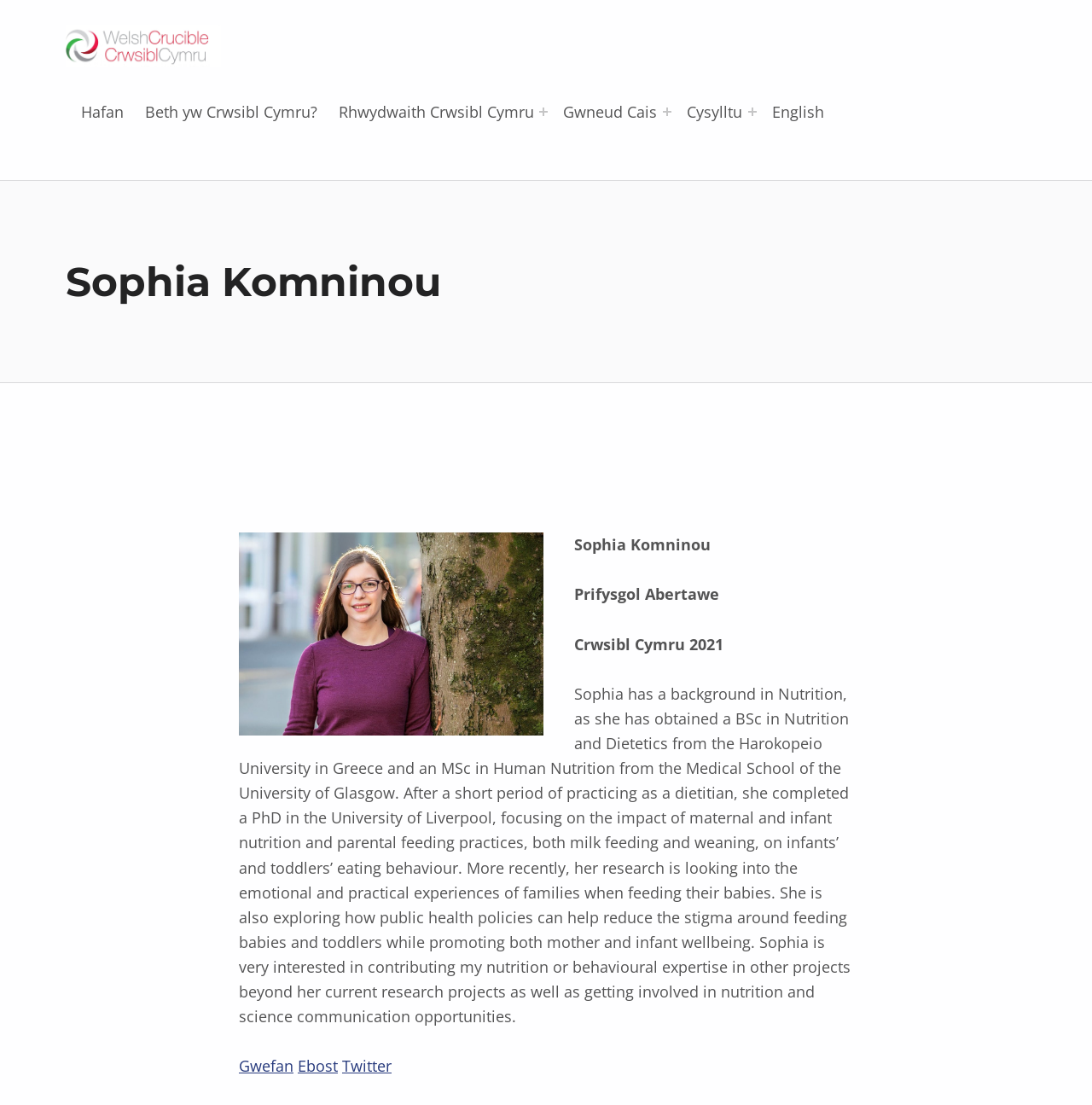How many links are there in the primary menu?
Refer to the screenshot and respond with a concise word or phrase.

7